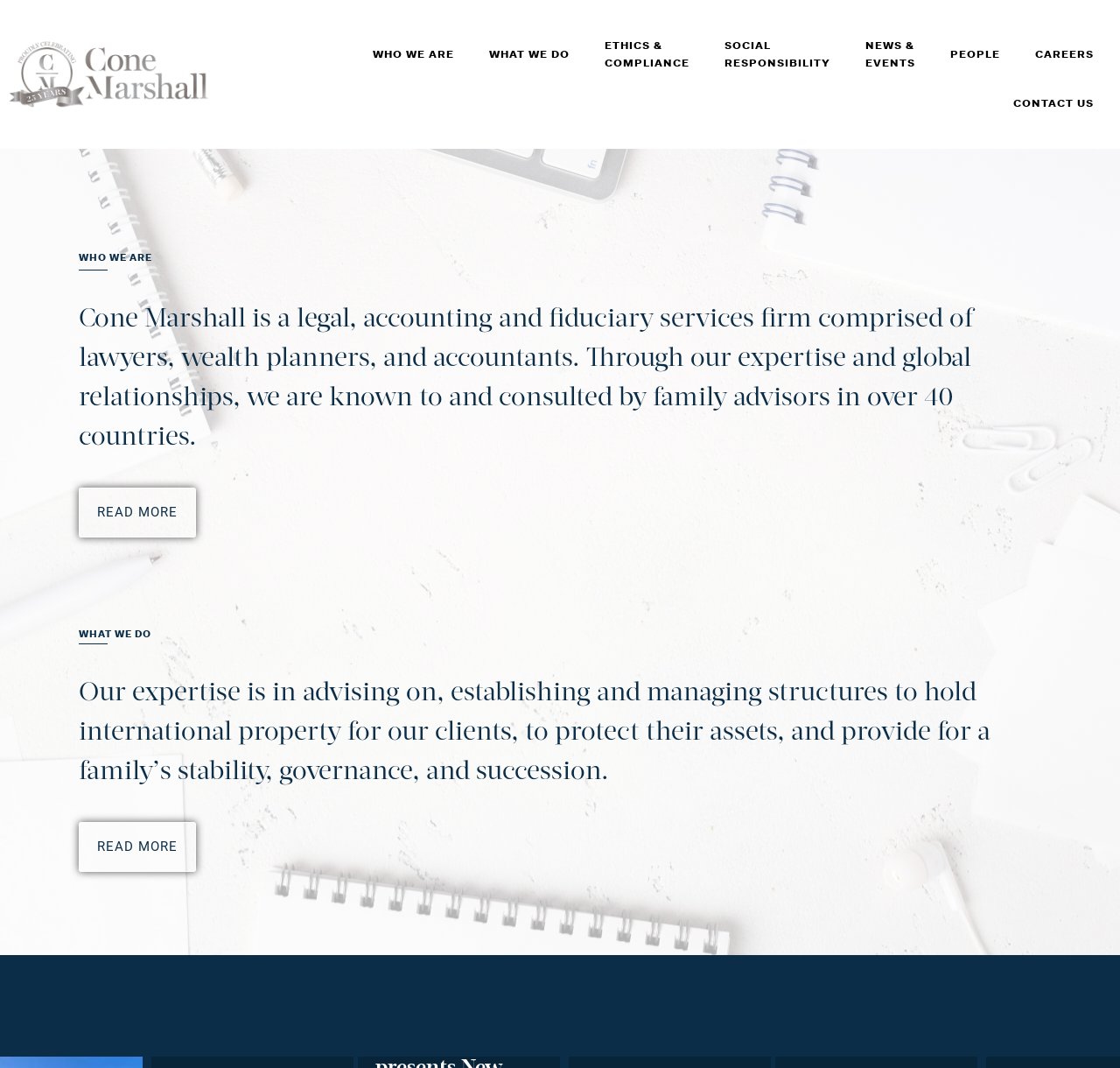Determine the bounding box coordinates in the format (top-left x, top-left y, bottom-right x, bottom-right y). Ensure all values are floating point numbers between 0 and 1. Identify the bounding box of the UI element described by: People

[0.833, 0.024, 0.909, 0.078]